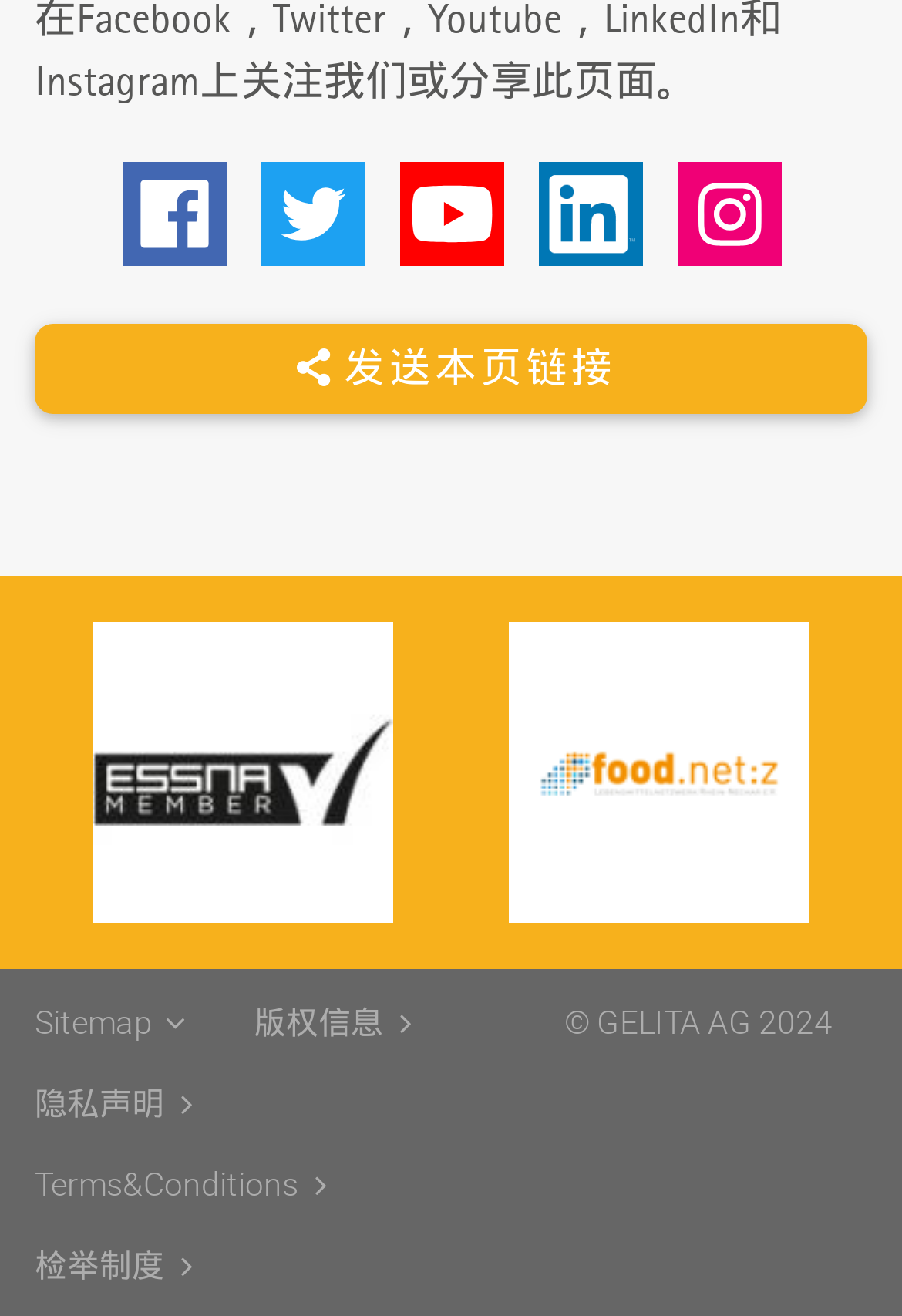Using a single word or phrase, answer the following question: 
What is the last item in the footer navigation menu?

检举制度